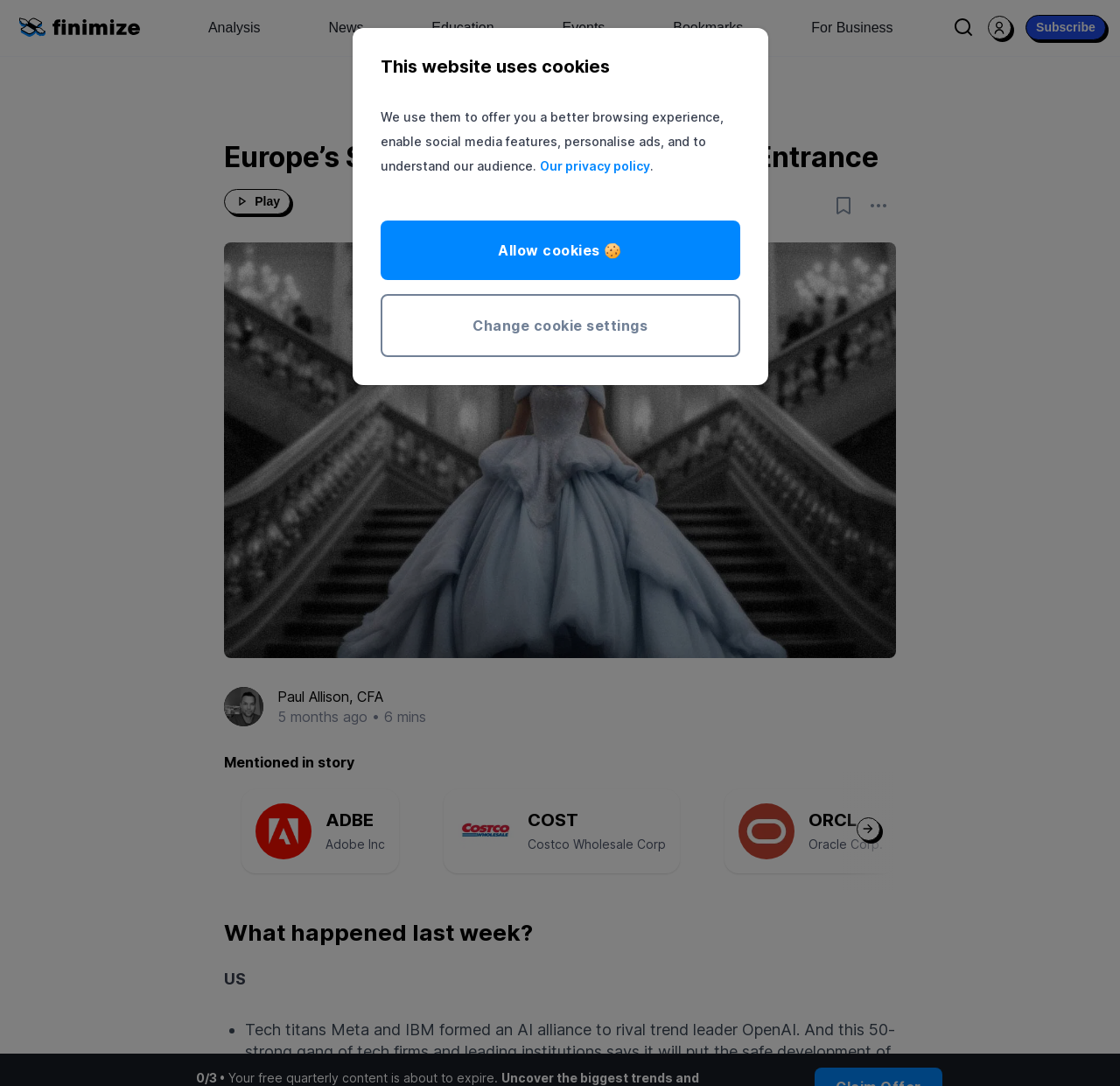Identify and extract the main heading from the webpage.

Europe’s Stocks Are Ready To Make An Entrance